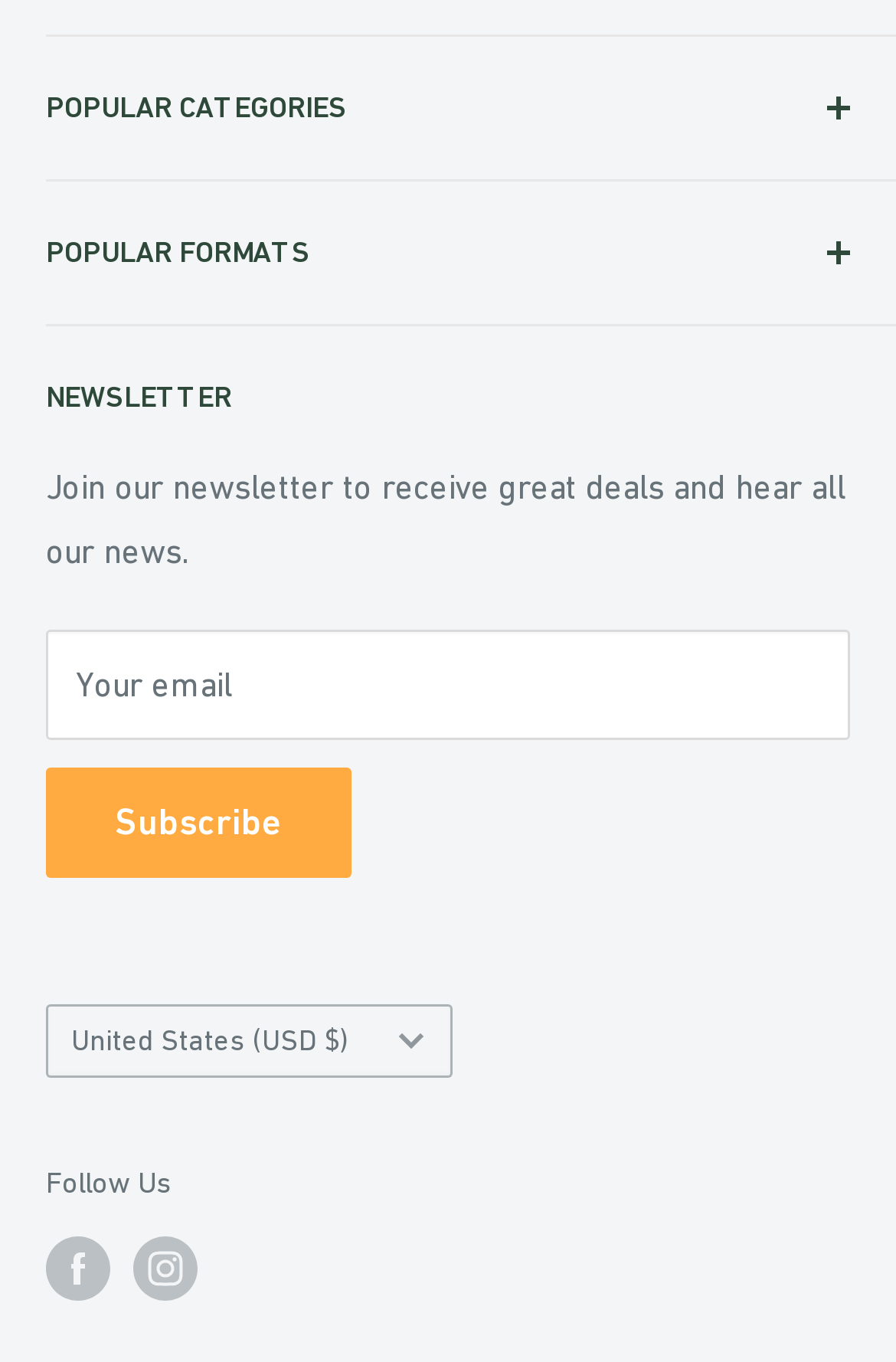Specify the bounding box coordinates of the area to click in order to execute this command: 'Subscribe to the newsletter'. The coordinates should consist of four float numbers ranging from 0 to 1, and should be formatted as [left, top, right, bottom].

[0.051, 0.564, 0.392, 0.645]